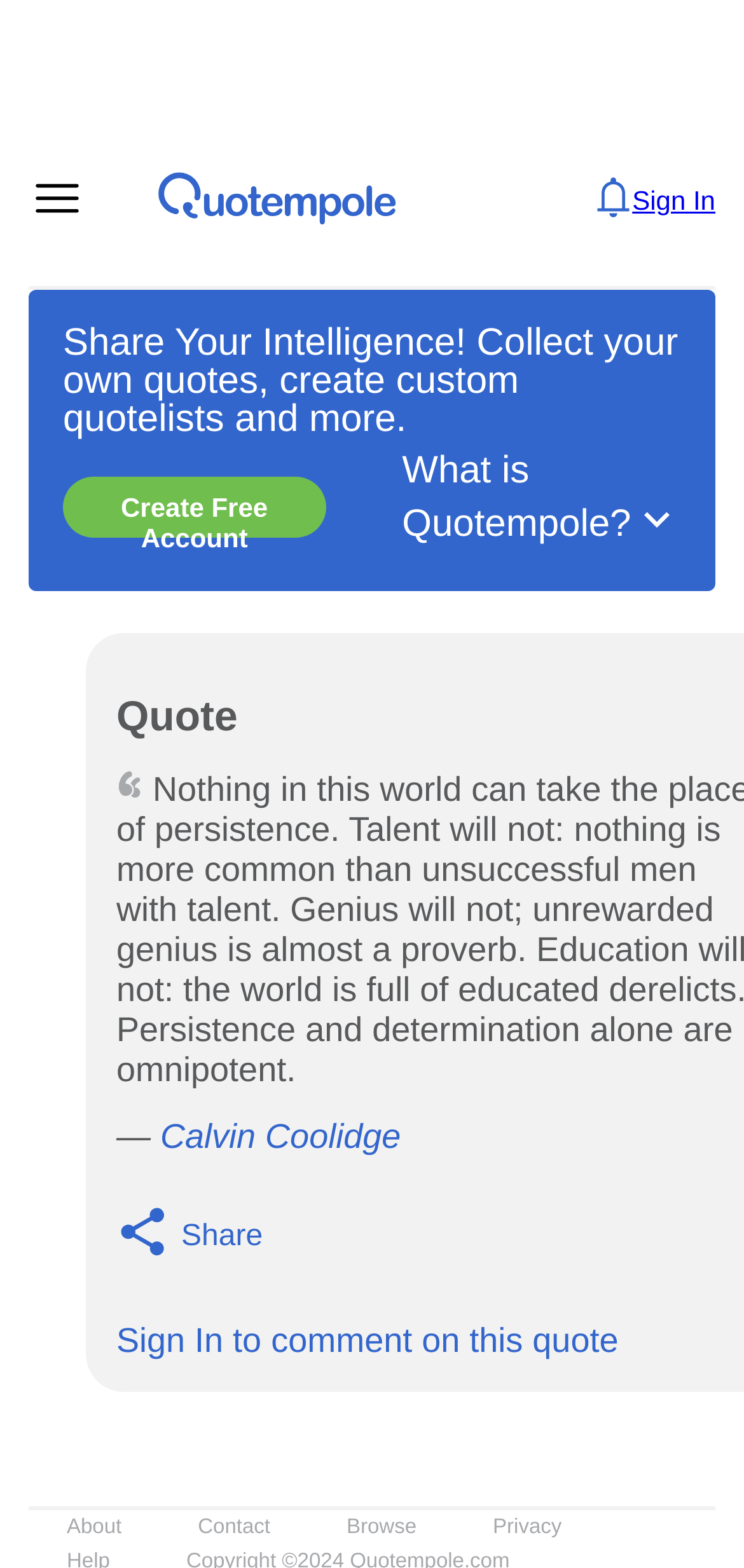Pinpoint the bounding box coordinates of the element that must be clicked to accomplish the following instruction: "Click on the TAGS heading". The coordinates should be in the format of four float numbers between 0 and 1, i.e., [left, top, right, bottom].

None